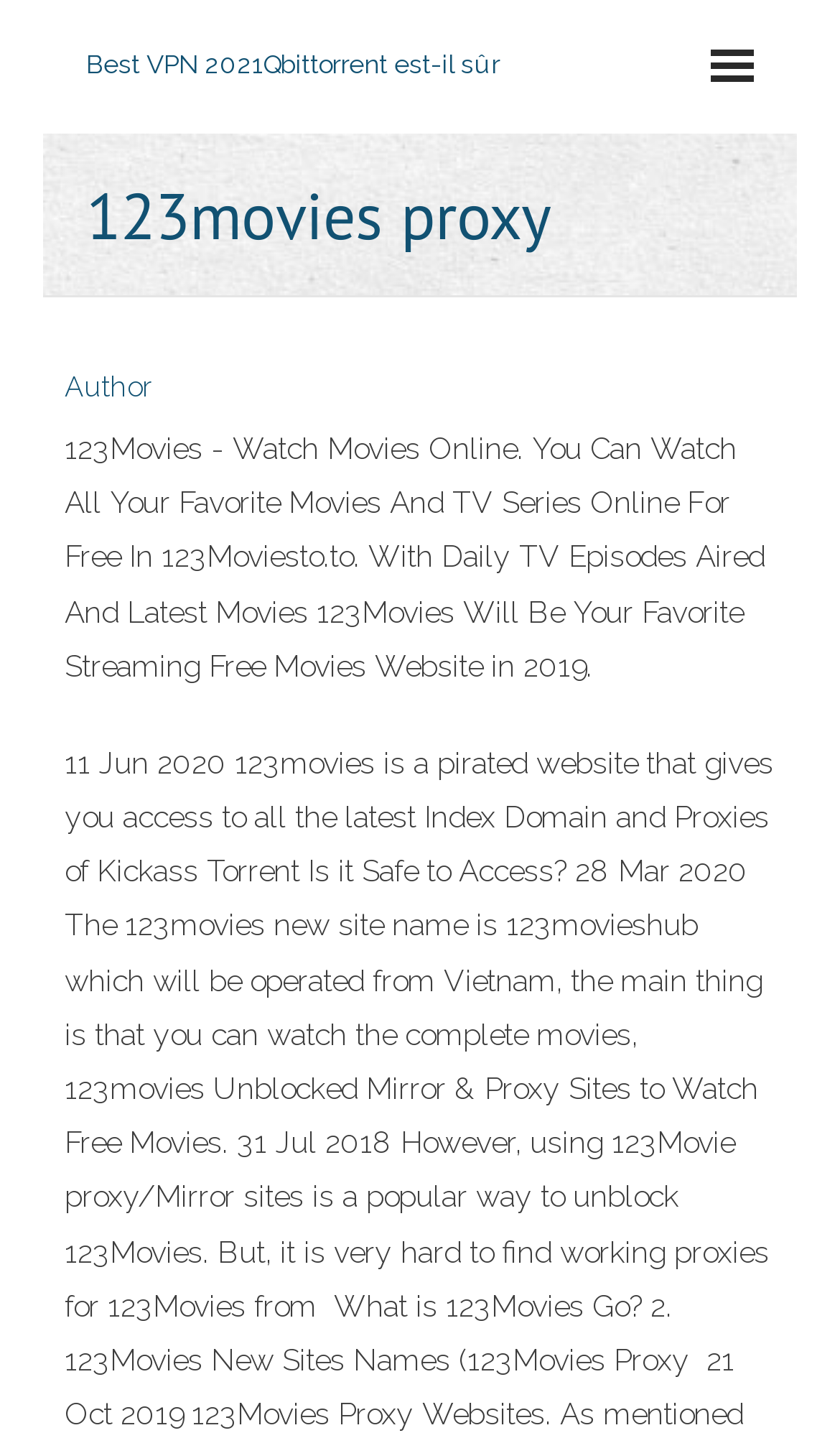What is the name of the website?
Examine the screenshot and reply with a single word or phrase.

123Movies